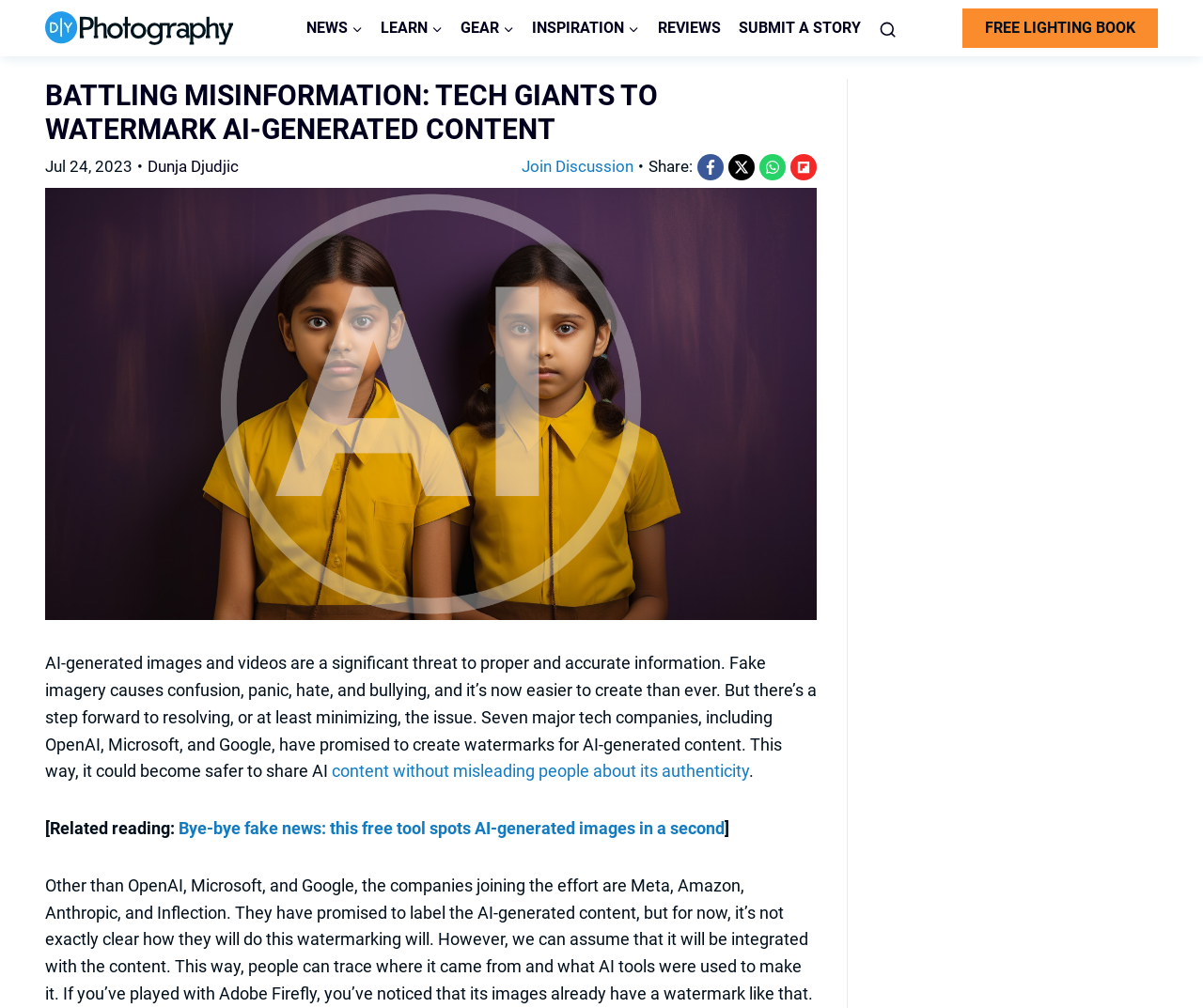How many tech companies have promised to create watermarks for AI-generated content?
Could you please answer the question thoroughly and with as much detail as possible?

The article mentions that seven major tech companies, including OpenAI, Microsoft, and Google, have promised to create watermarks for AI-generated content.